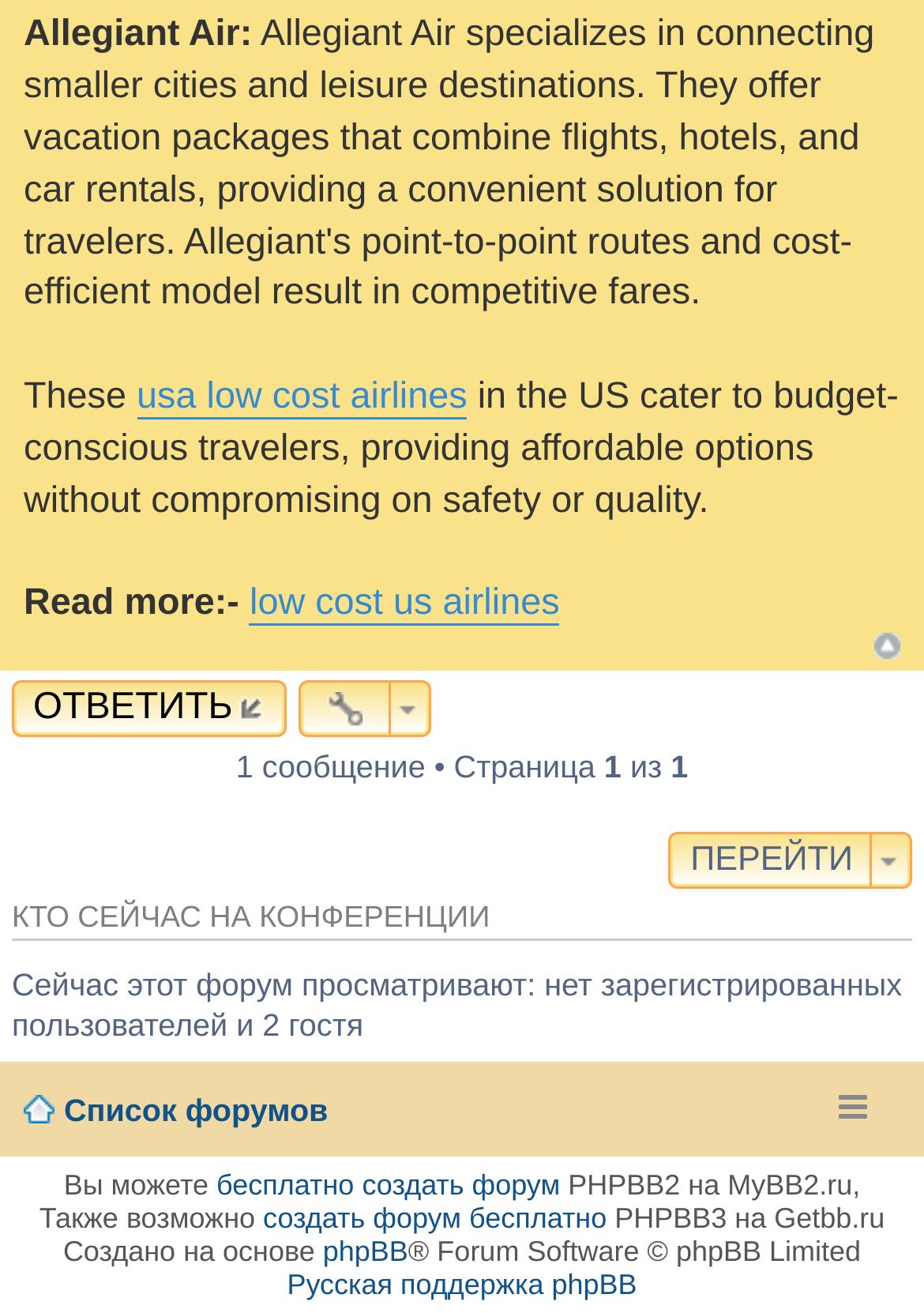Extract the bounding box coordinates for the HTML element that matches this description: "Русская поддержка phpBB". The coordinates should be four float numbers between 0 and 1, i.e., [left, top, right, bottom].

[0.311, 0.966, 0.689, 0.991]